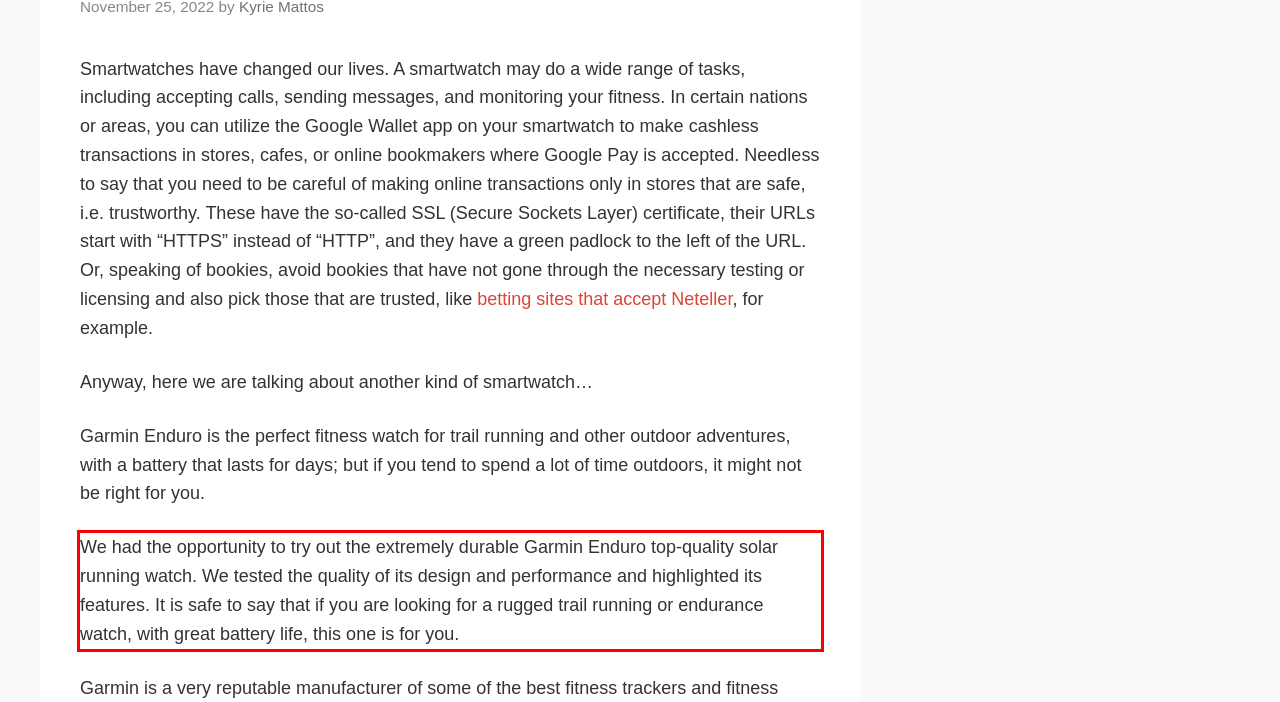You are provided with a screenshot of a webpage that includes a UI element enclosed in a red rectangle. Extract the text content inside this red rectangle.

We had the opportunity to try out the extremely durable Garmin Enduro top-quality solar running watch. We tested the quality of its design and performance and highlighted its features. It is safe to say that if you are looking for a rugged trail running or endurance watch, with great battery life, this one is for you.